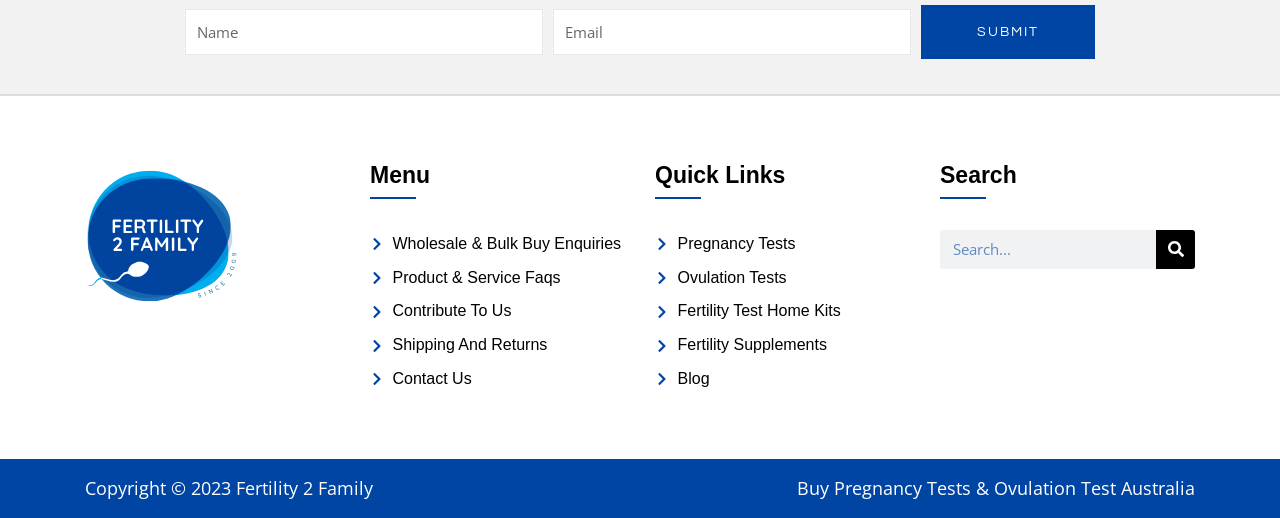How many links are there in the menu?
Could you answer the question with a detailed and thorough explanation?

There are 6 links in the menu section, which are Wholesale & Bulk Buy Enquiries, Product & Service Faqs, Contribute To Us, Shipping And Returns, Contact Us, and they are all located under the 'Menu' heading.